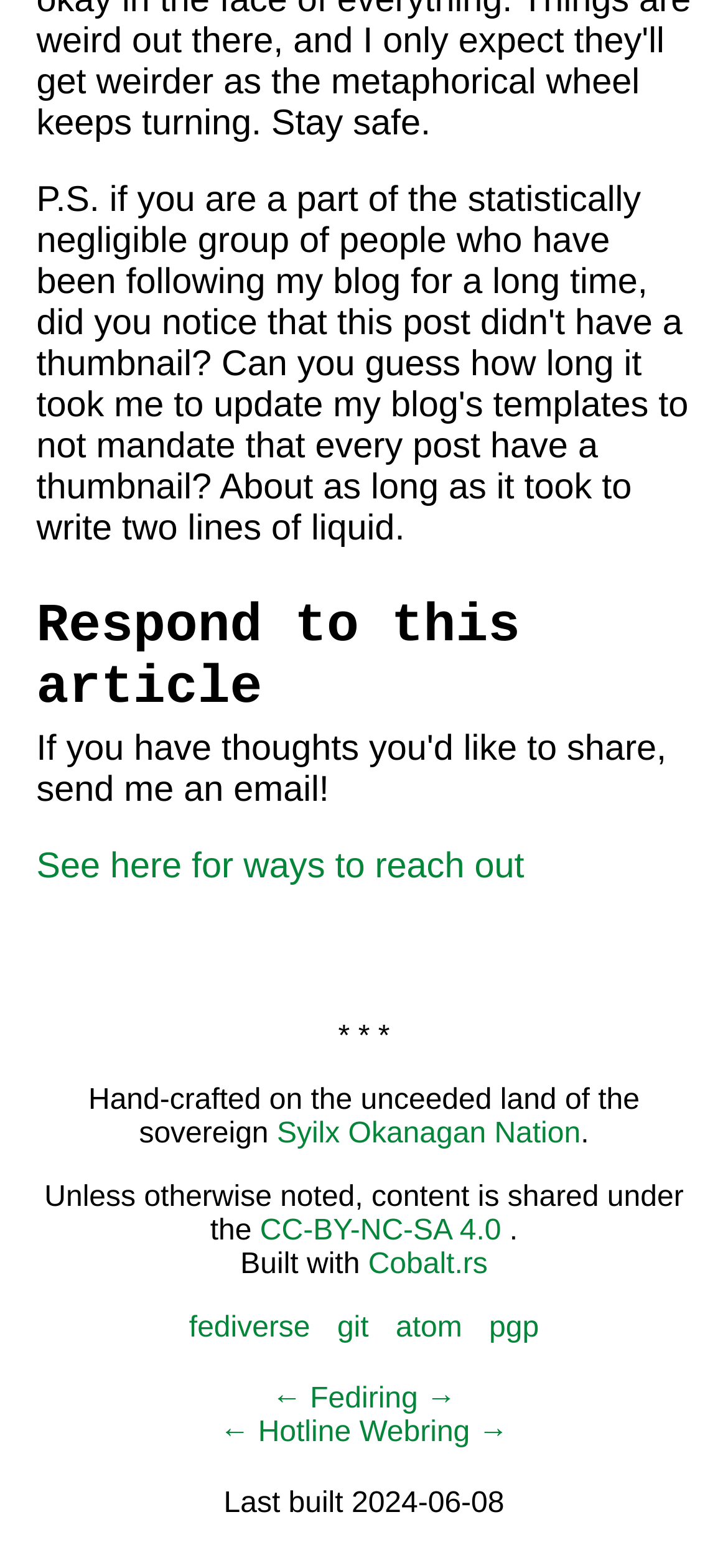Can you specify the bounding box coordinates for the region that should be clicked to fulfill this instruction: "Check the license information under 'CC-BY-NC-SA 4.0'".

[0.357, 0.775, 0.7, 0.795]